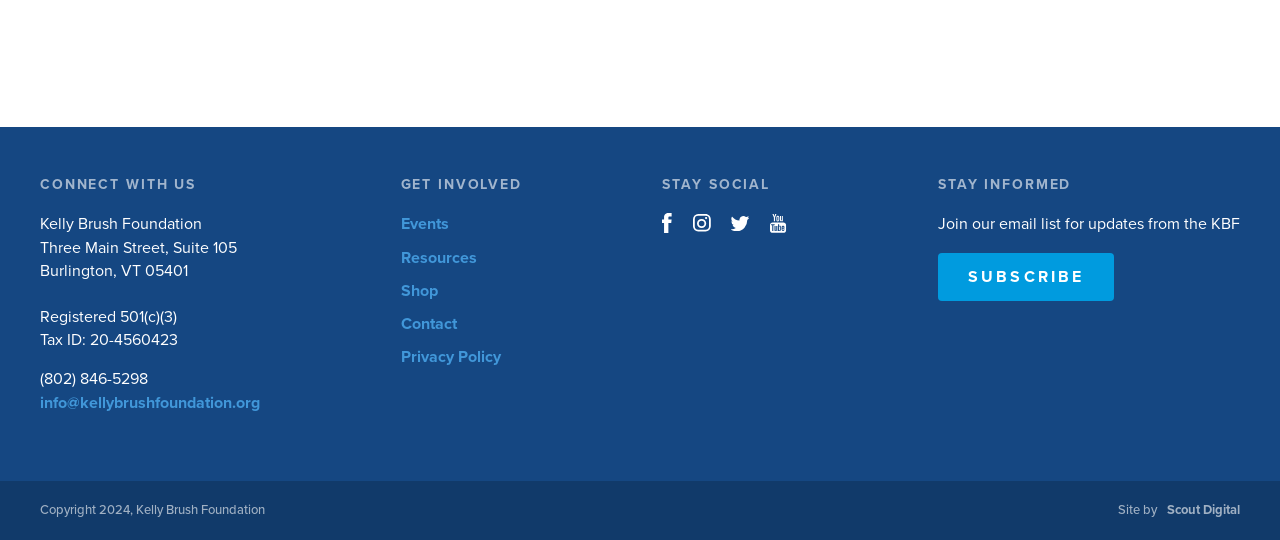Use a single word or phrase to answer the question: What is the name of the organization that designed the website?

Scout Digital